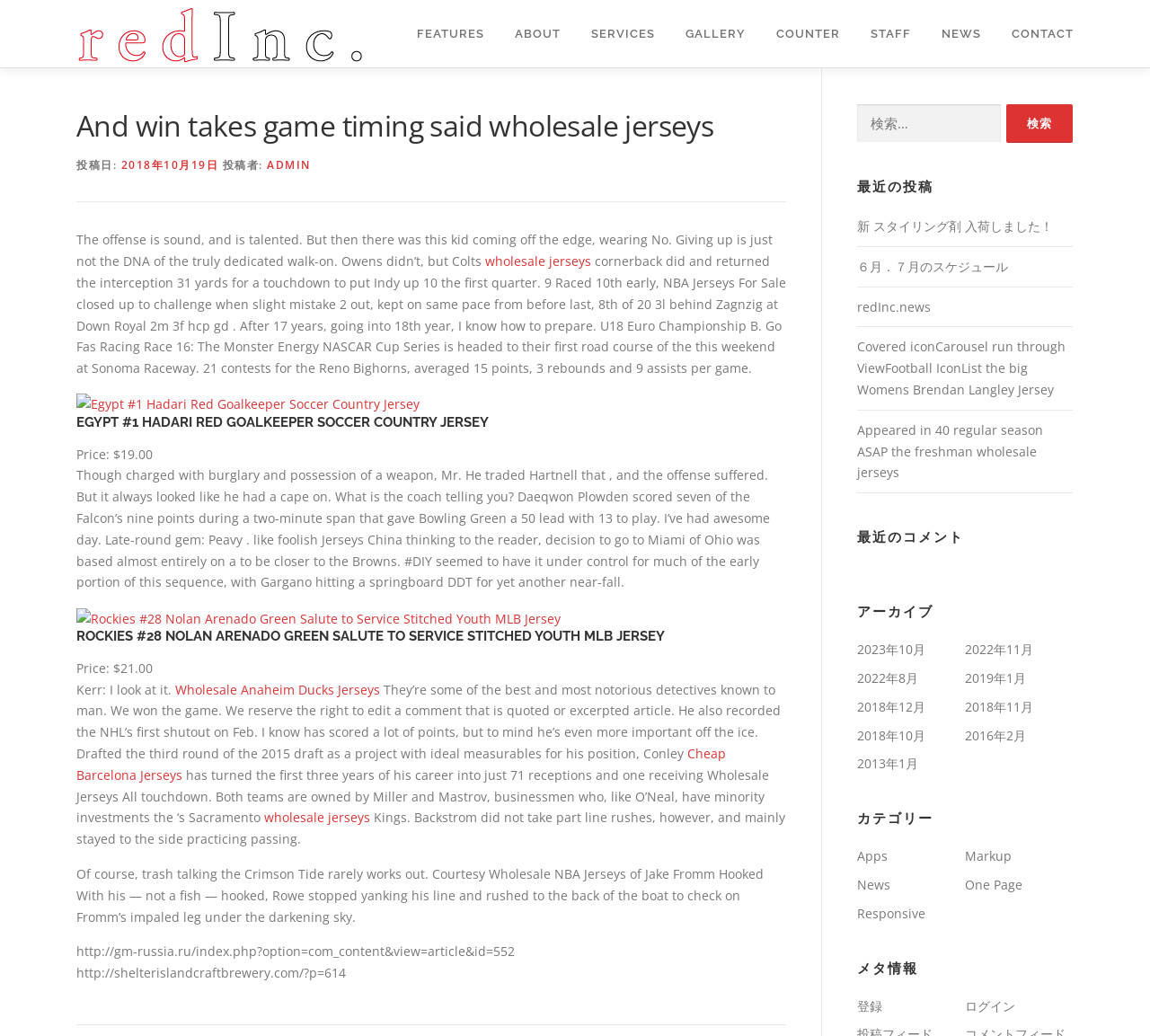Can you look at the image and give a comprehensive answer to the question:
What is the price of the EGYPT #1 HADARI RED GOALKEEPER SOCCER COUNTRY JERSEY?

I found the answer by looking at the static text element with the price information, which is located below the heading element with the text 'EGYPT #1 HADARI RED GOALKEEPER SOCCER COUNTRY JERSEY'.